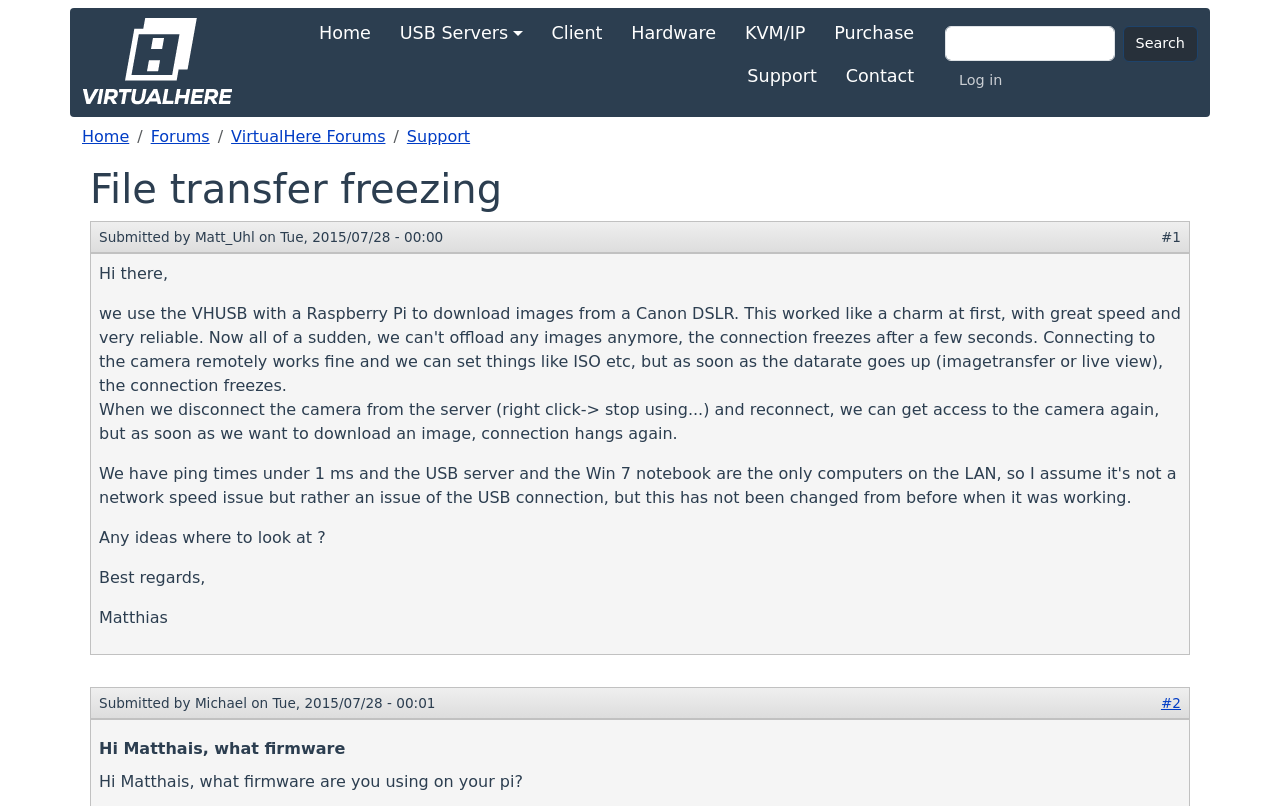Determine the bounding box coordinates for the clickable element required to fulfill the instruction: "Search for something". Provide the coordinates as four float numbers between 0 and 1, i.e., [left, top, right, bottom].

[0.738, 0.032, 0.871, 0.076]